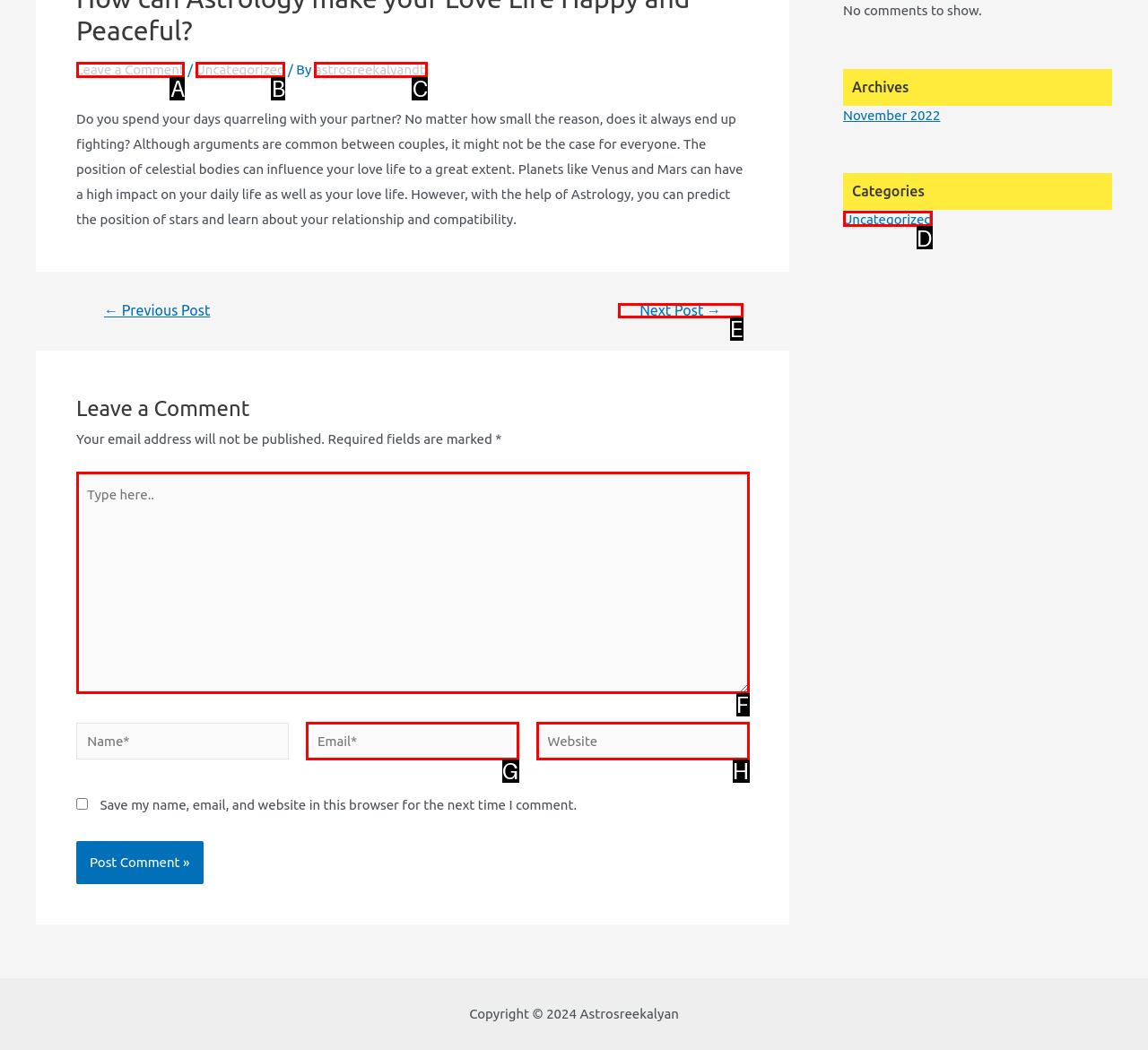Pinpoint the HTML element that fits the description: Uncategorized
Answer by providing the letter of the correct option.

B